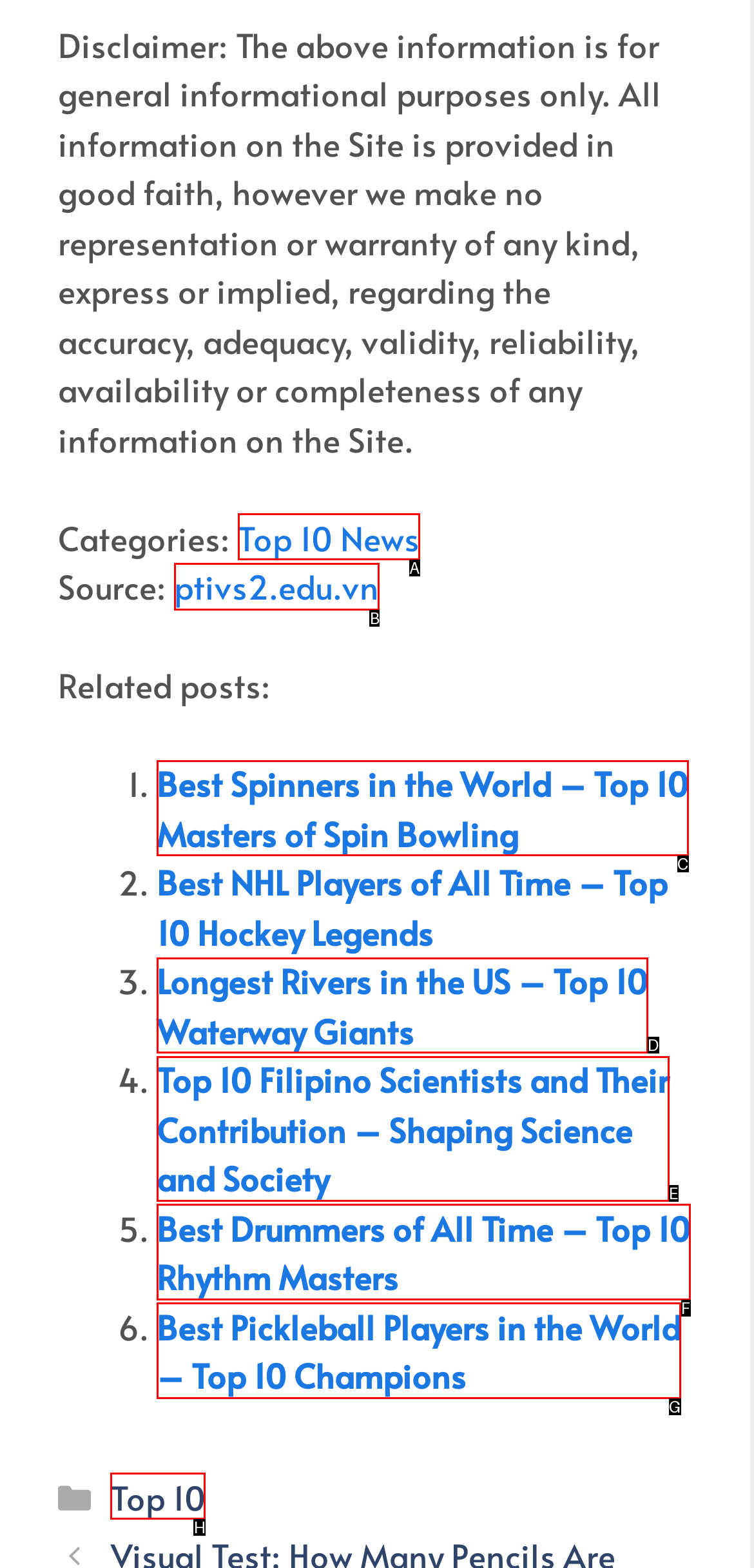Point out which UI element to click to complete this task: View Target Archers information
Answer with the letter corresponding to the right option from the available choices.

None